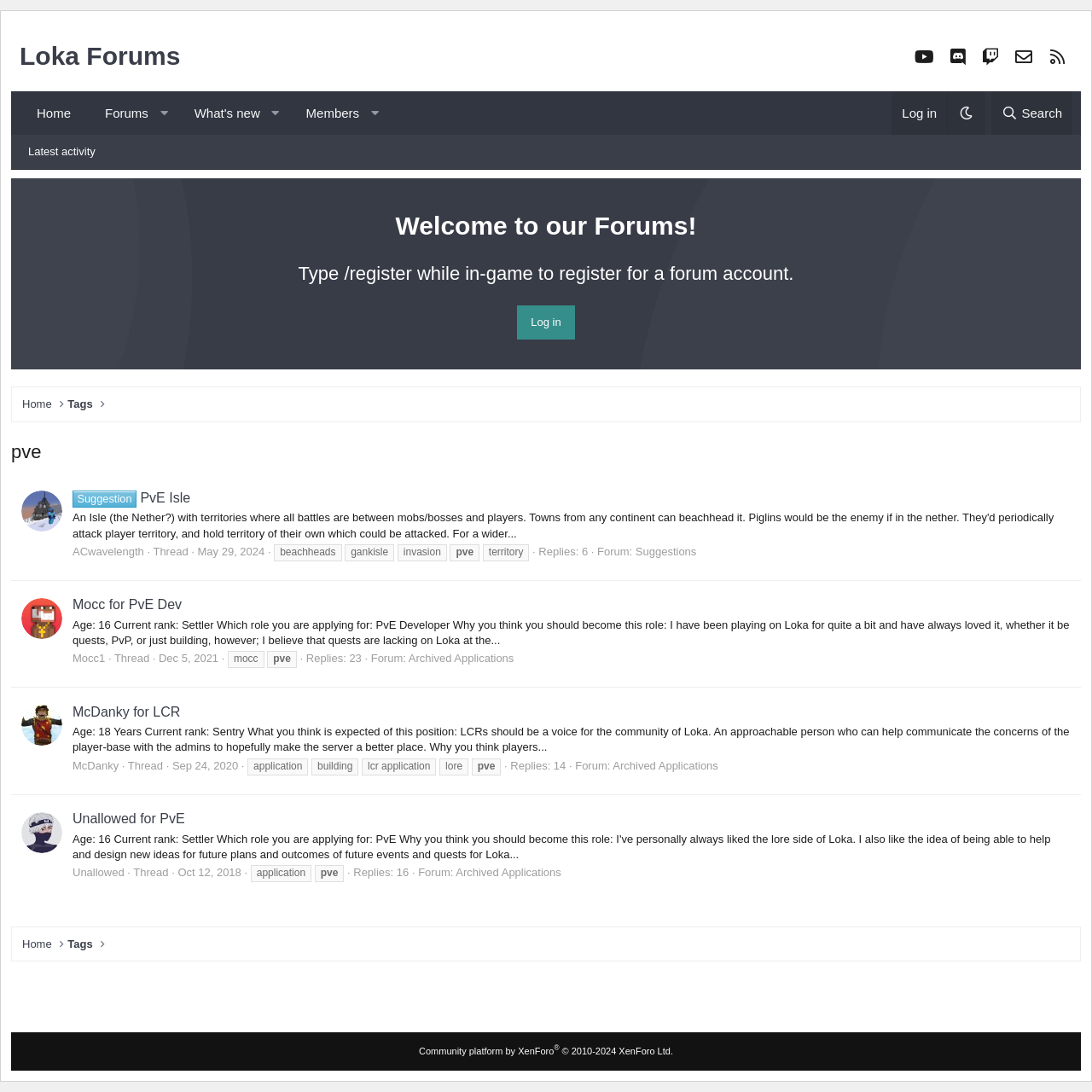Detail the various sections and features of the webpage.

The webpage is a forum page for Loka Forums, with a focus on PvE (Player versus Environment) discussions. At the top, there are several links to social media platforms, including YouTube, Discord, and Twitch, as well as a contact us link and an RSS feed link. Below these links, there is a navigation menu with options such as Home, Forums, What's new, Members, and Search.

The main content of the page is a list of forum threads, each with a heading, a link to the thread, and some metadata such as the author, the date posted, and the number of replies. The threads are organized in a table layout, with each thread taking up a row. The headings of the threads are descriptive, with titles such as "Suggestion PvE Isle", "Mocc for PvE Dev", and "Unallowed for PvE".

Each thread has a link to the author's profile, which is accompanied by a small image. The threads also have a timestamp indicating when they were posted, and a list of keywords or tags related to the thread. Some threads have a large block of text, which appears to be the content of the thread.

There are 5 threads visible on the page, with each thread taking up a significant amount of space. The threads are arranged in a vertical list, with the most recent thread at the top. The page has a clean and simple design, with a focus on presenting the forum threads in a clear and easy-to-read manner.